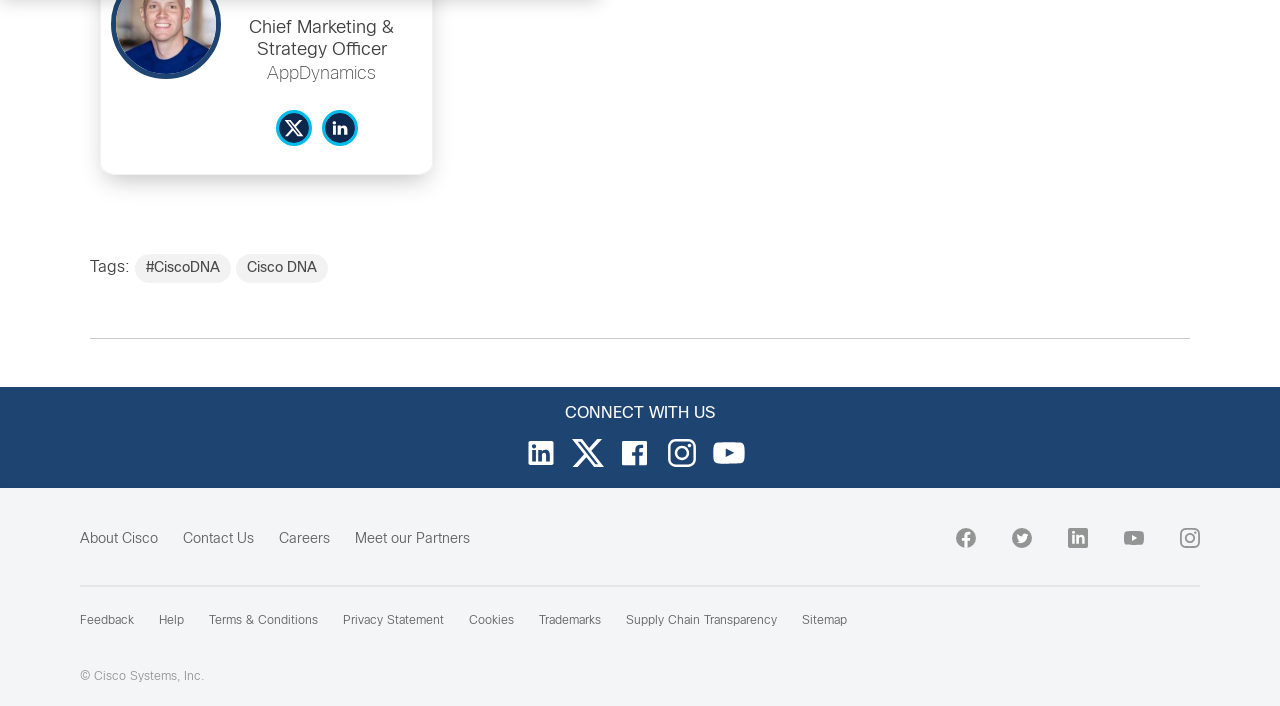What are the options to get help or provide feedback at the bottom of the webpage?
Provide a thorough and detailed answer to the question.

At the bottom of the webpage, there are links to provide 'Feedback', get 'Help', and access other resources such as 'Terms & Conditions', 'Privacy Statement', and 'Sitemap', which have bounding box coordinates ranging from [0.062, 0.871, 0.105, 0.888] to [0.627, 0.871, 0.662, 0.888].